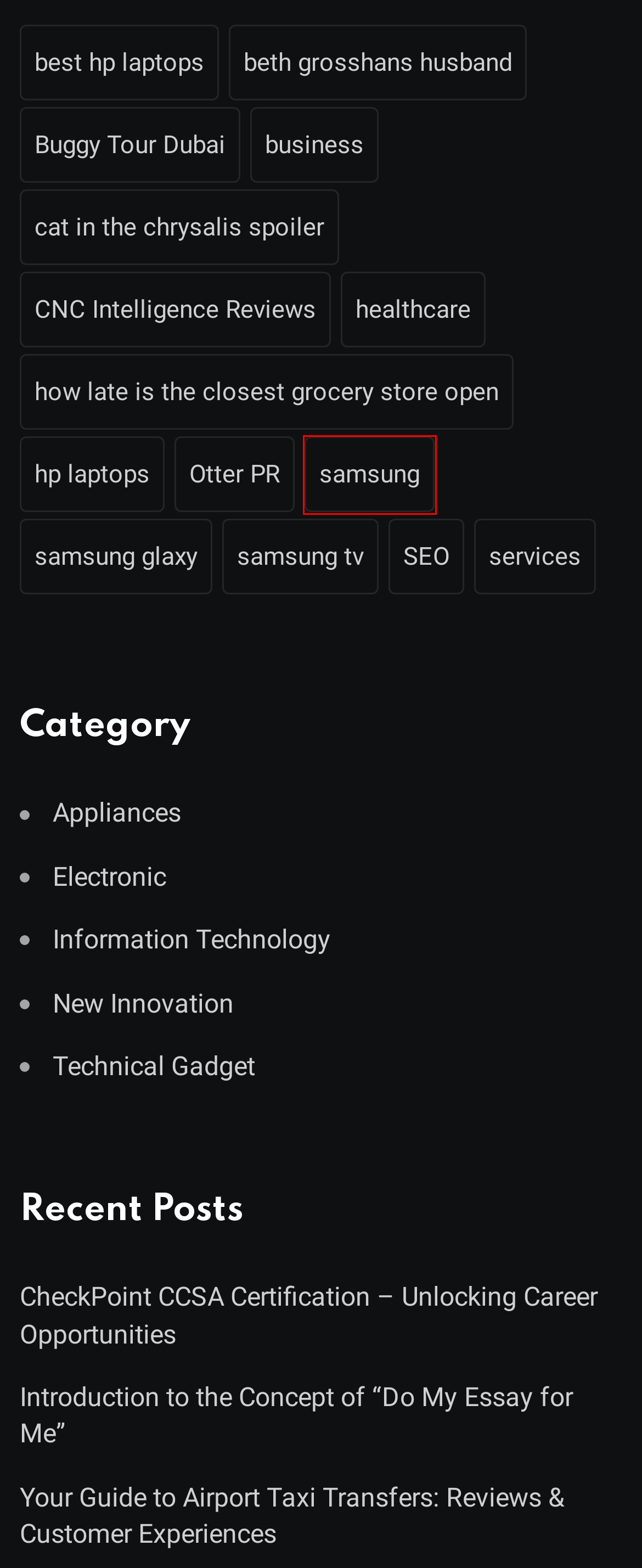You are given a screenshot of a webpage within which there is a red rectangle bounding box. Please choose the best webpage description that matches the new webpage after clicking the selected element in the bounding box. Here are the options:
A. SEO Archives - Digital Deviser
B. hp laptops Archives - Digital Deviser
C. samsung glaxy Archives - Digital Deviser
D. samsung Archives - Digital Deviser
E. samsung tv Archives - Digital Deviser
F. CheckPoint CCSA Certification - Unlocking Career
G. business Archives - Digital Deviser
H. beth grosshans husband Archives - Digital Deviser

D